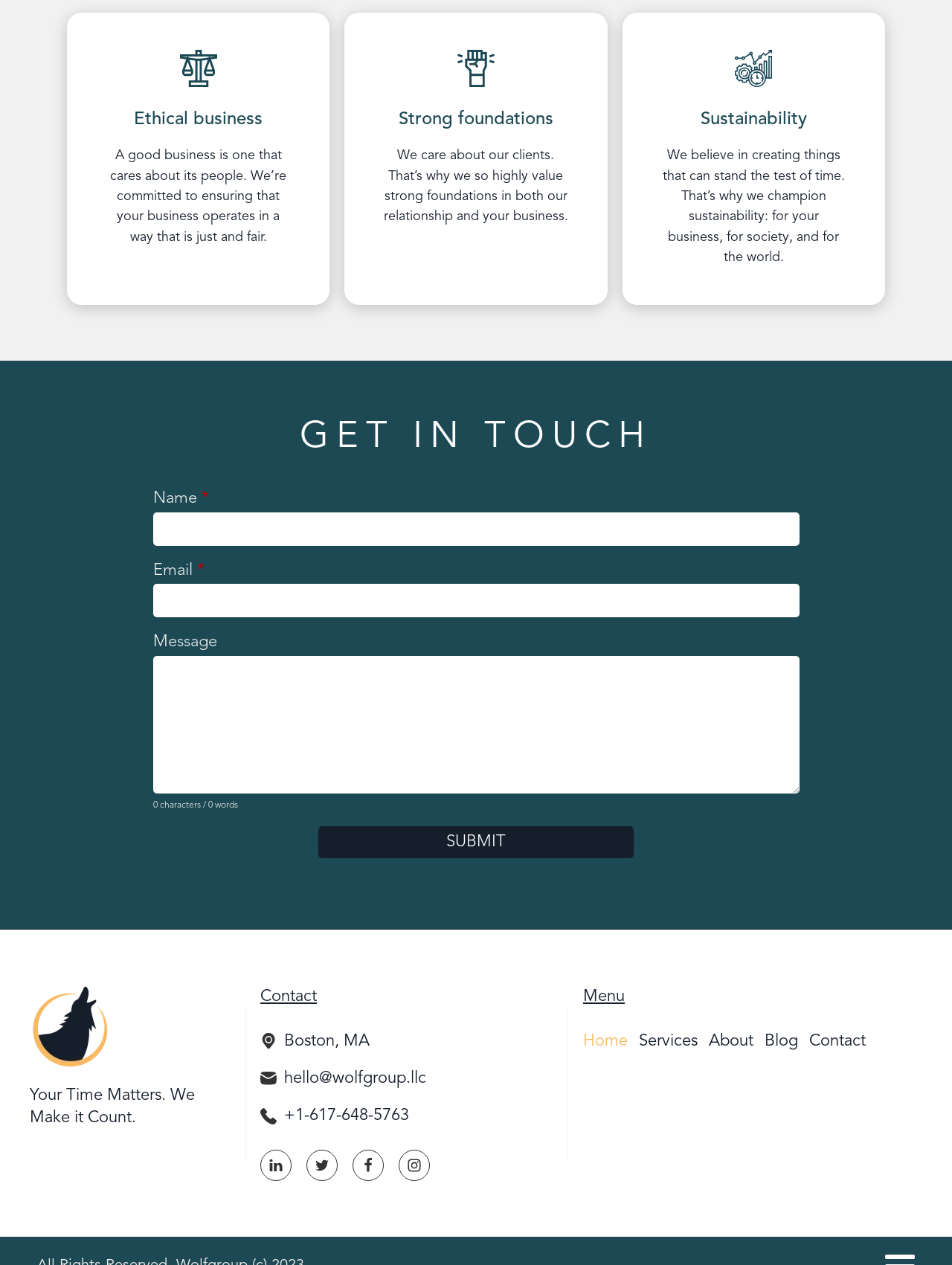Find the bounding box coordinates of the area that needs to be clicked in order to achieve the following instruction: "Click the wolf-group-footer-logo image". The coordinates should be specified as four float numbers between 0 and 1, i.e., [left, top, right, bottom].

[0.031, 0.779, 0.122, 0.845]